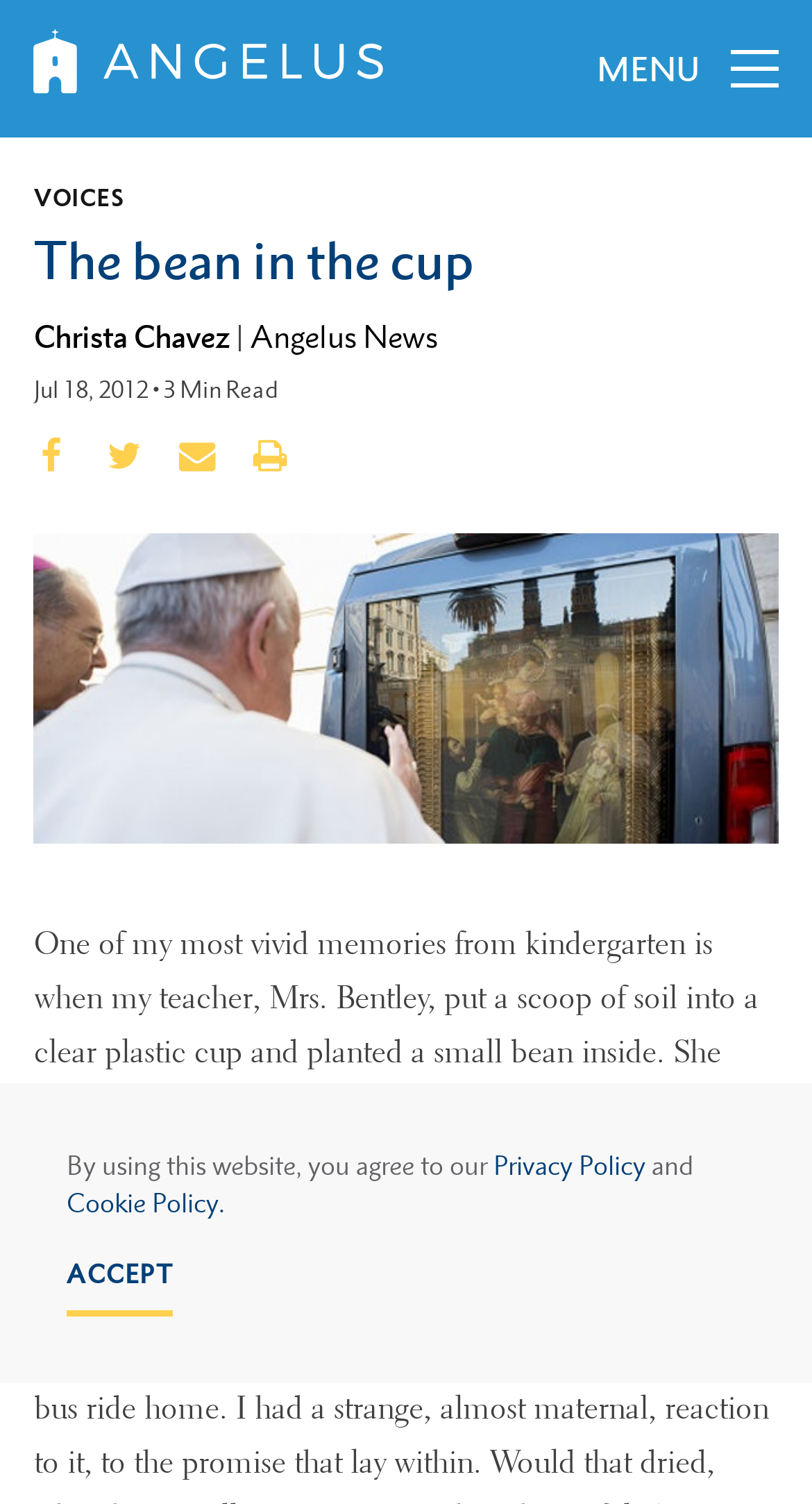Please find the bounding box coordinates of the section that needs to be clicked to achieve this instruction: "Click the 'facebook' link".

[0.042, 0.291, 0.087, 0.326]